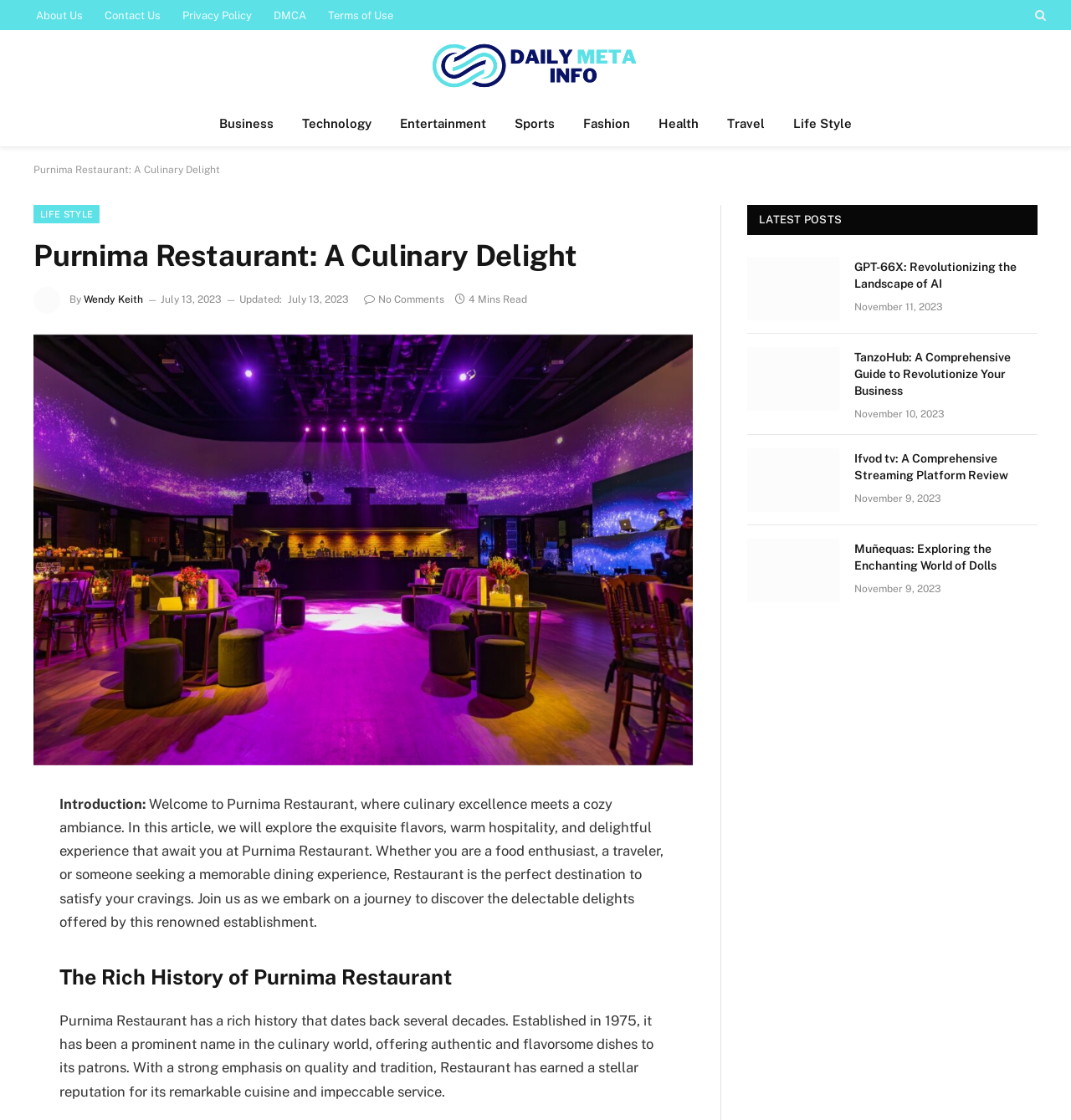Highlight the bounding box coordinates of the element that should be clicked to carry out the following instruction: "Read the article about Purnima Restaurant". The coordinates must be given as four float numbers ranging from 0 to 1, i.e., [left, top, right, bottom].

[0.031, 0.299, 0.647, 0.683]